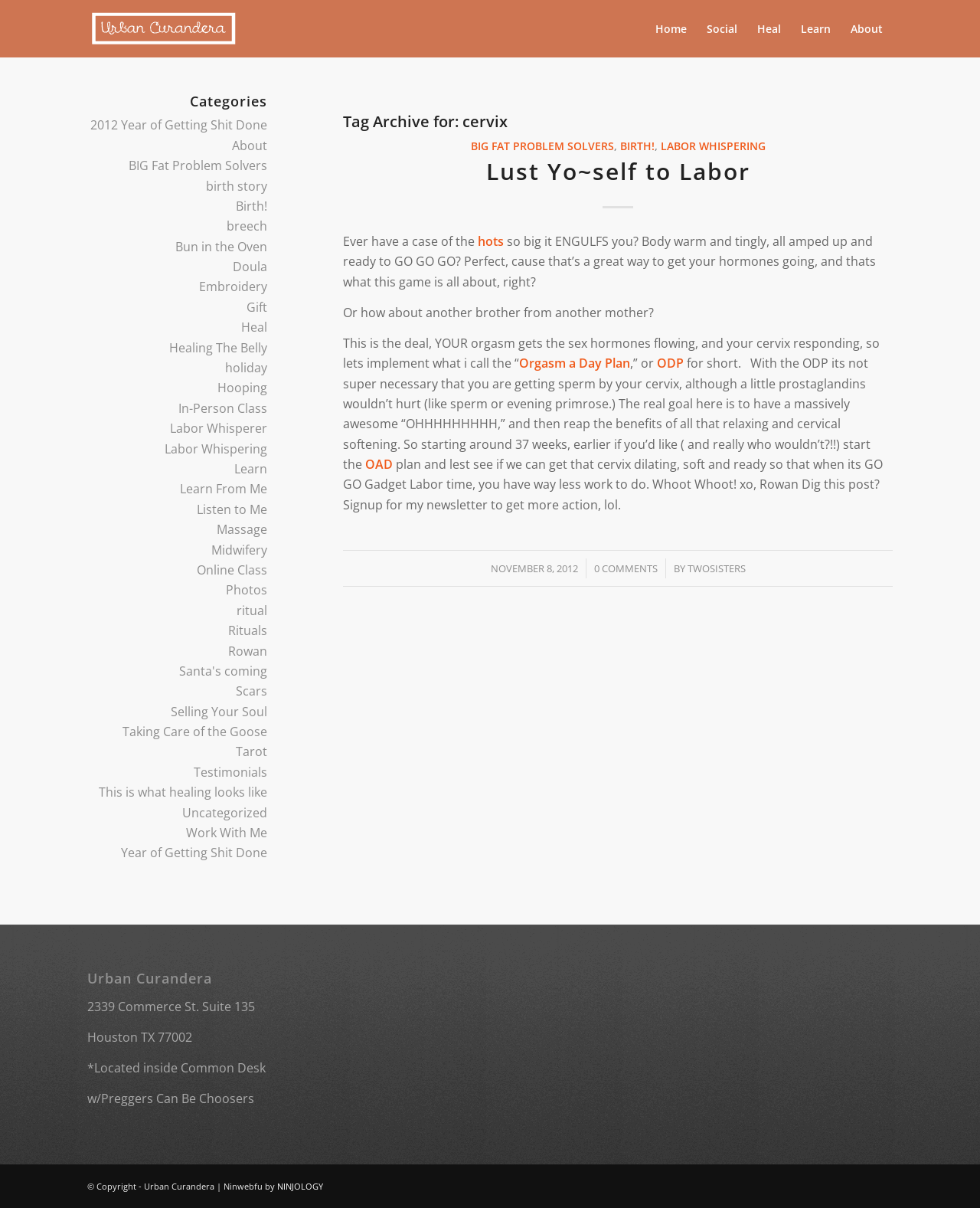Mark the bounding box of the element that matches the following description: "Labor Whispering".

[0.674, 0.115, 0.781, 0.127]